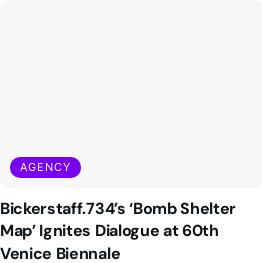Create an extensive caption that includes all significant details of the image.

The image features a prominent heading that reads "Bickerstaff.734’s ‘Bomb Shelter Map’ Ignites Dialogue at 60th Venice Biennale," showcasing a significant art project presented at the revered venue. Accompanying the title is a highlight box labeled "AGENCY," indicating the entity responsible for the creation or exhibition of this artwork. This caption suggests that the project stimulates conversation around crucial themes, potentially reflecting on societal issues through the lens of art in a global context. The image serves as an engaging introduction to the intersection of creativity and communication present at the biennale.